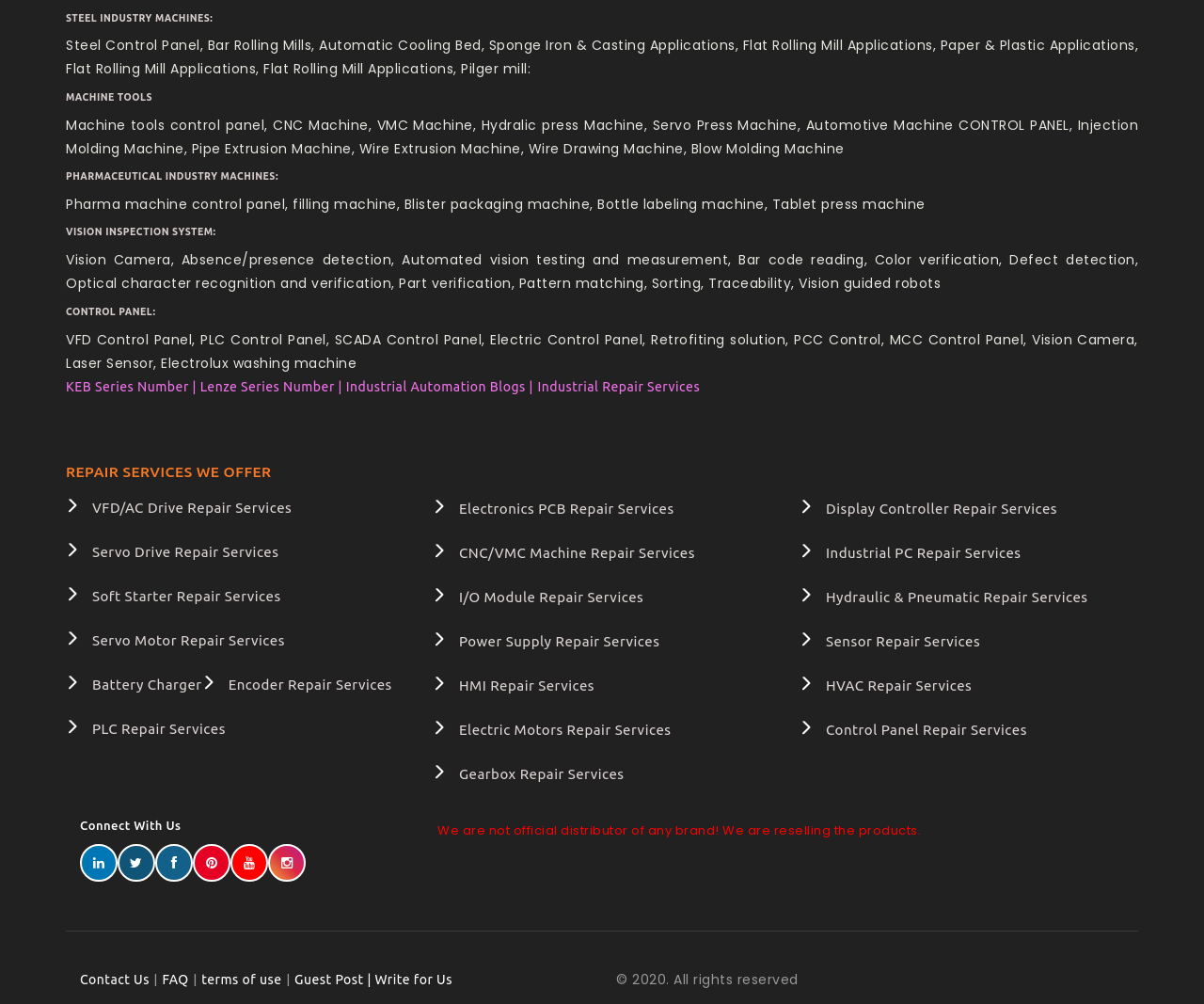Identify the coordinates of the bounding box for the element described below: "PLC Repair Services". Return the coordinates as four float numbers between 0 and 1: [left, top, right, bottom].

[0.077, 0.717, 0.187, 0.733]